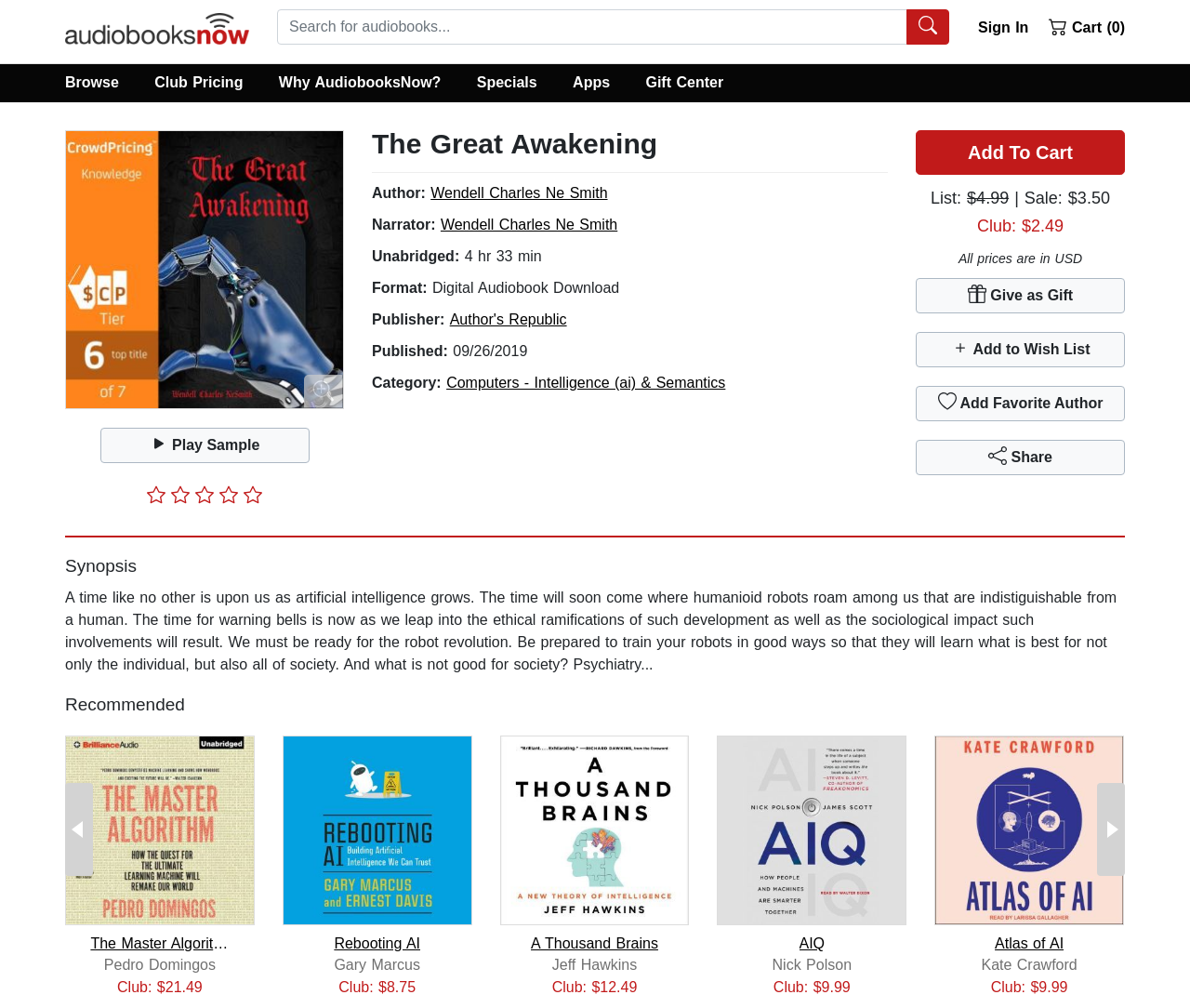Look at the image and write a detailed answer to the question: 
What is the recommended audiobook below 'The Master Algorithm'?

I found the recommended audiobook by looking at the link element with the text 'Rebooting AI' which is located below the link element with the text 'The Master Algorithm'.